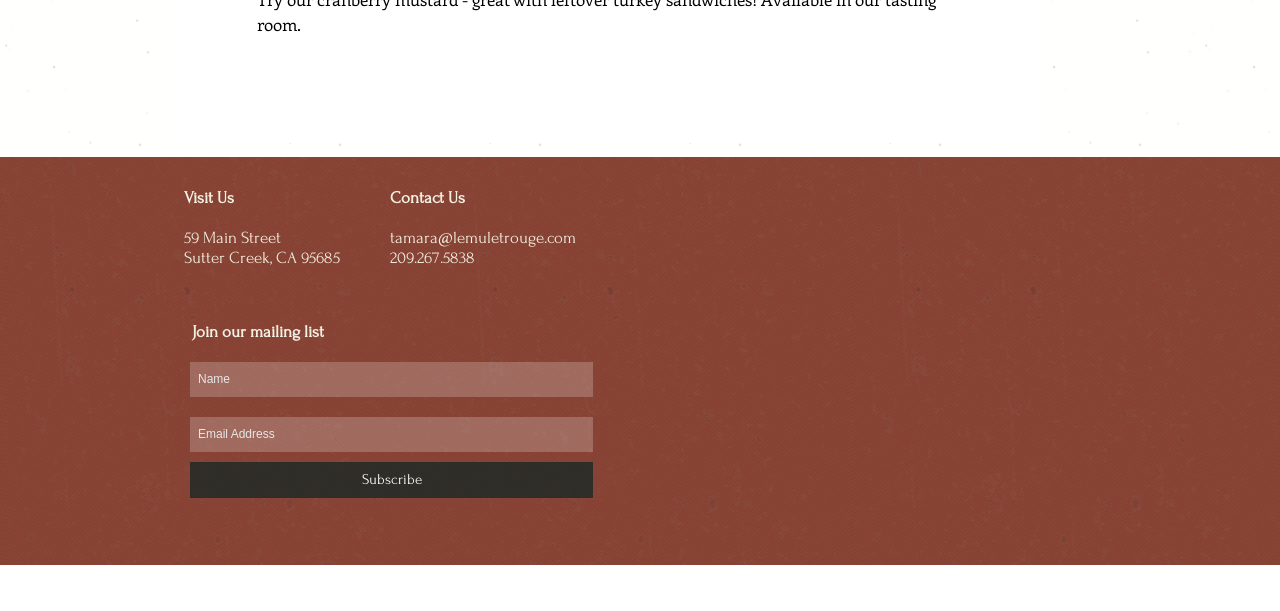Please find the bounding box for the UI element described by: "aria-label="Email Address" name="email" placeholder="Email Address"".

[0.148, 0.683, 0.463, 0.74]